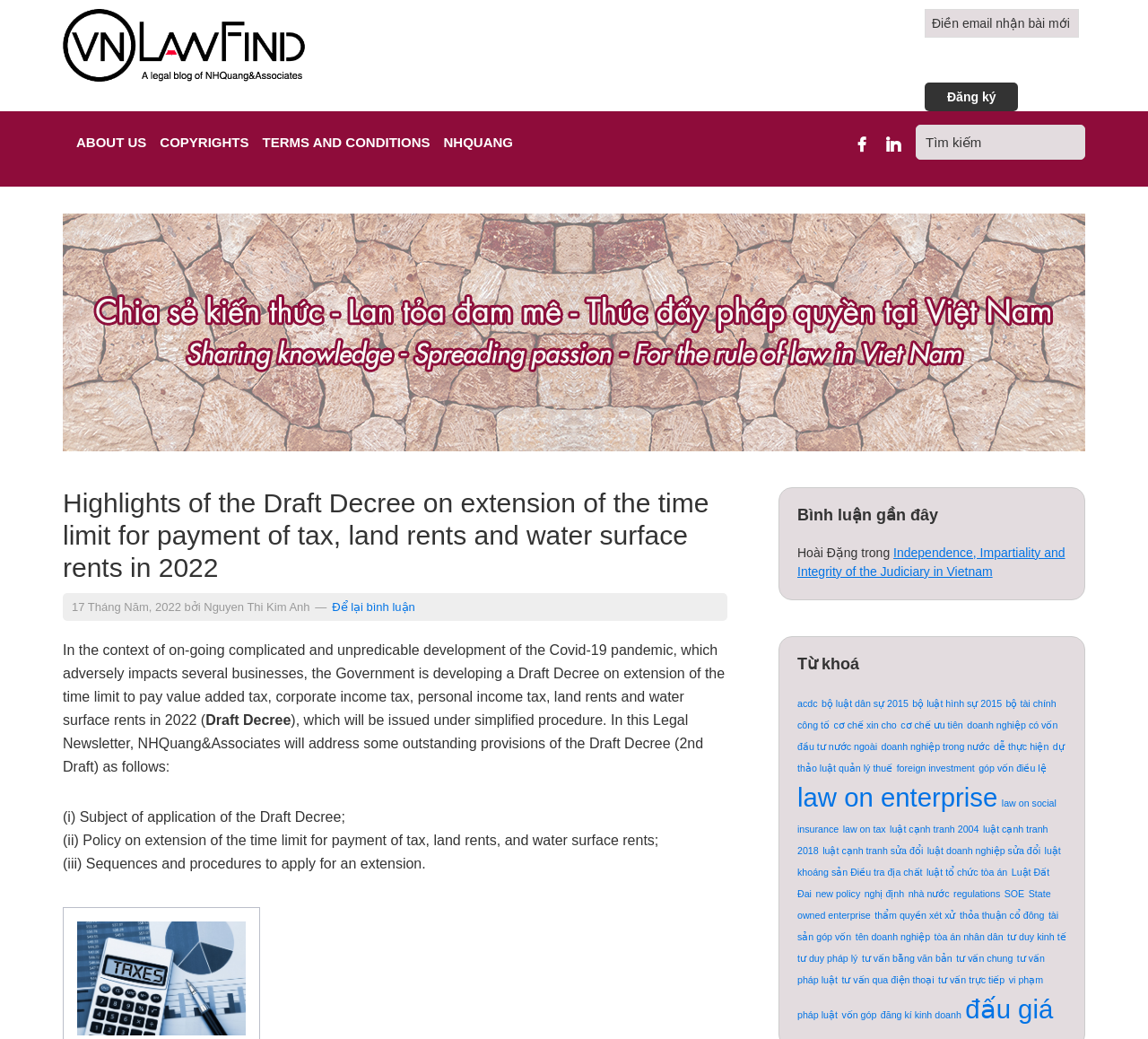What is the author of the article?
Refer to the screenshot and deliver a thorough answer to the question presented.

The author of the article can be found below the heading, where it is written 'bởi Nguyen Thi Kim Anh', which means 'by Nguyen Thi Kim Anh'.